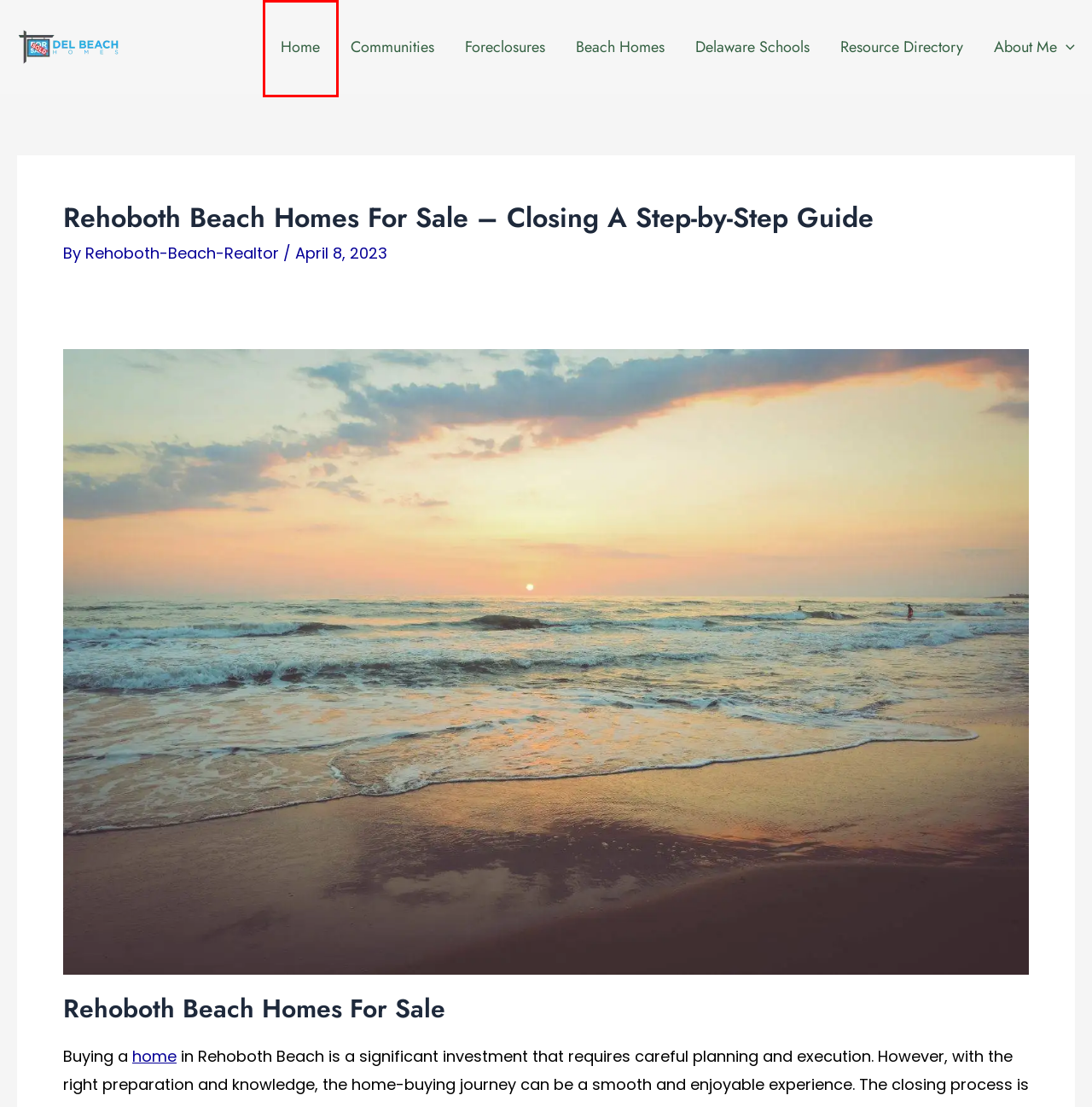You are presented with a screenshot of a webpage with a red bounding box. Select the webpage description that most closely matches the new webpage after clicking the element inside the red bounding box. The options are:
A. Delaware Schools | Sussex County Kindergarten Finest School
B. Beach House Authority - Del Beach Homes White Glove
C. Sussex County Foreclosures | Affordable Homes For Sale | Del Beach Homes
D. Homes For Sale Sussex County DE - Cozy Community
E. Find Your Dream Beach Homes | Del Beach Gem Homes For Sale
F. About Me - Robert Lesher Sussex County Delaware's Realtor
G. Complete Guide To Purchasing Your Ideal Home In Nassau
H. Sussex County Delaware Real Estate Resources | De Homes

B